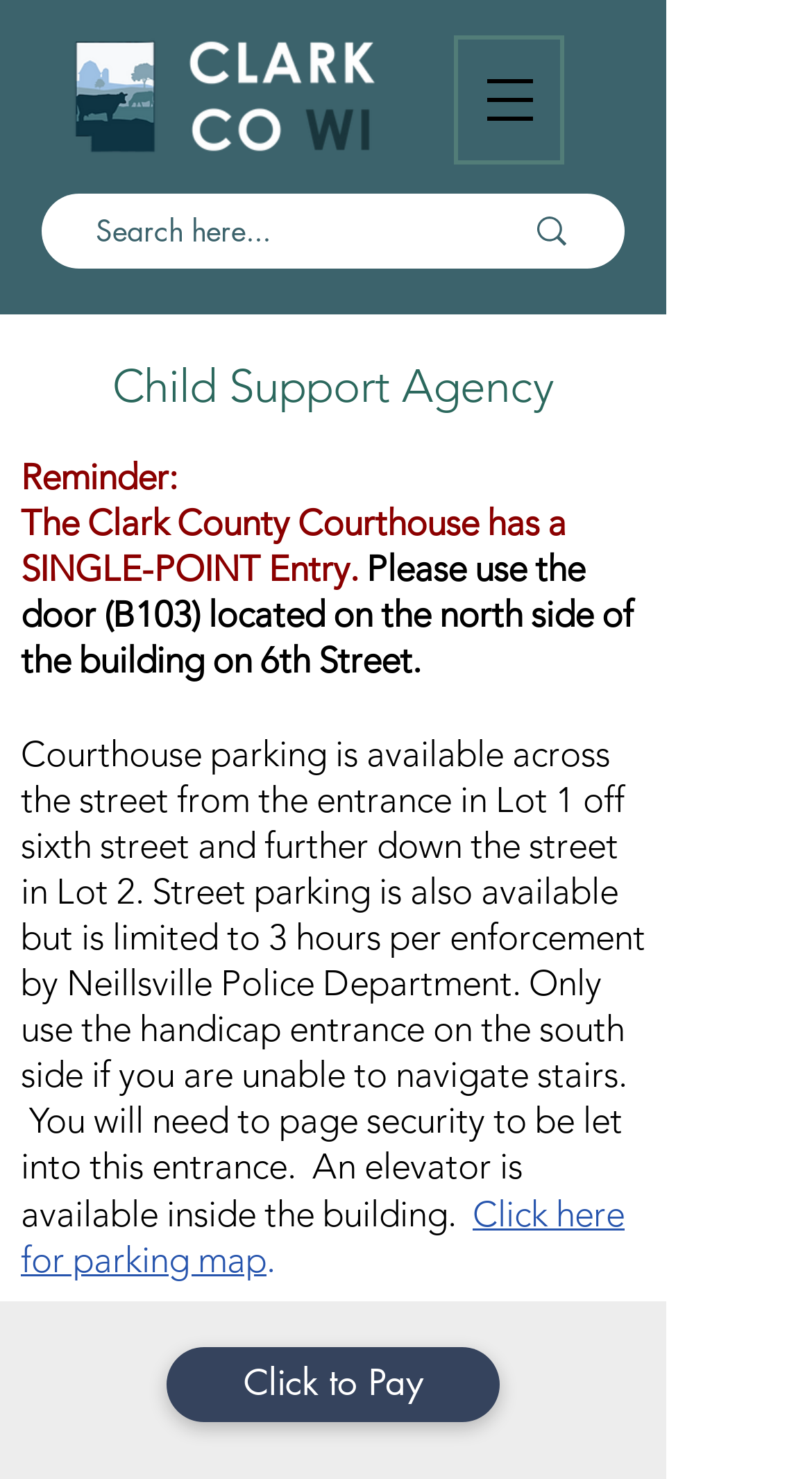Please determine the bounding box coordinates of the section I need to click to accomplish this instruction: "Search here".

[0.118, 0.131, 0.564, 0.182]